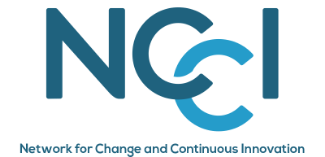What is the focus of the NCCI network?
Provide a one-word or short-phrase answer based on the image.

Education and related fields